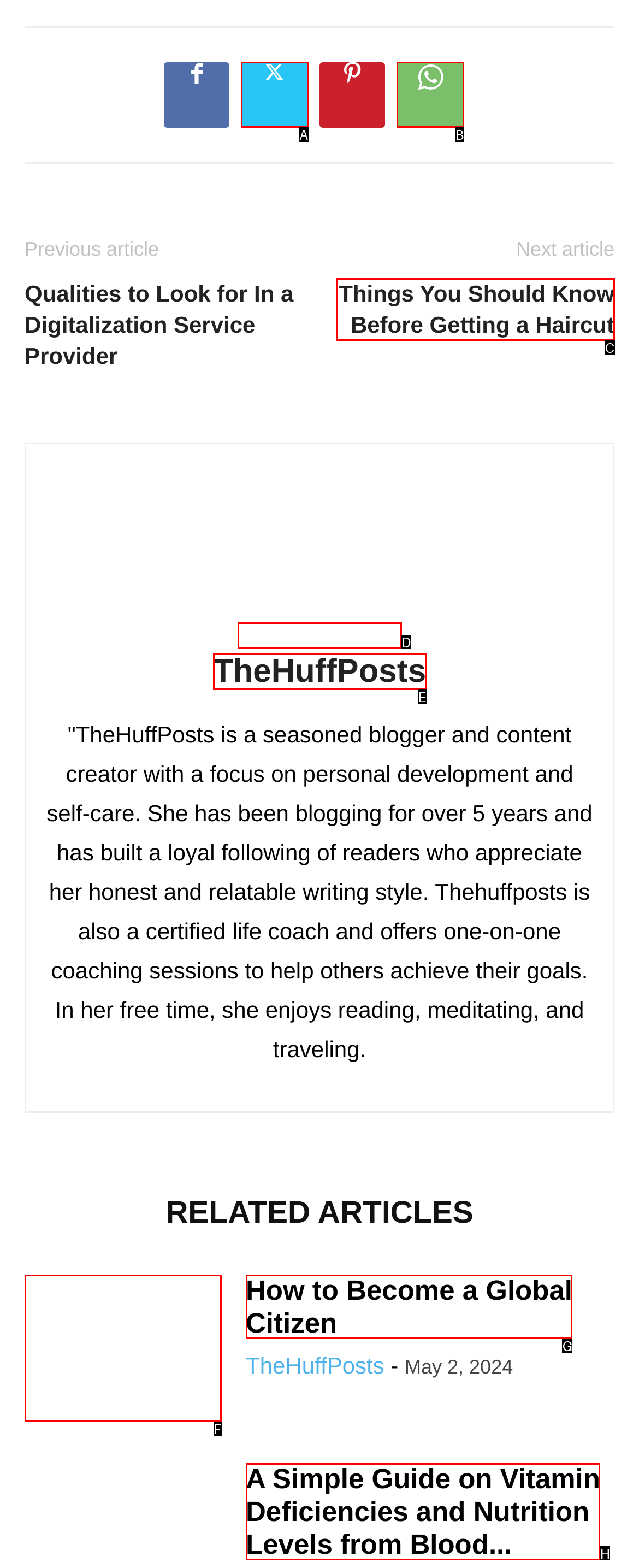Match the description: WhatsApp to the correct HTML element. Provide the letter of your choice from the given options.

B